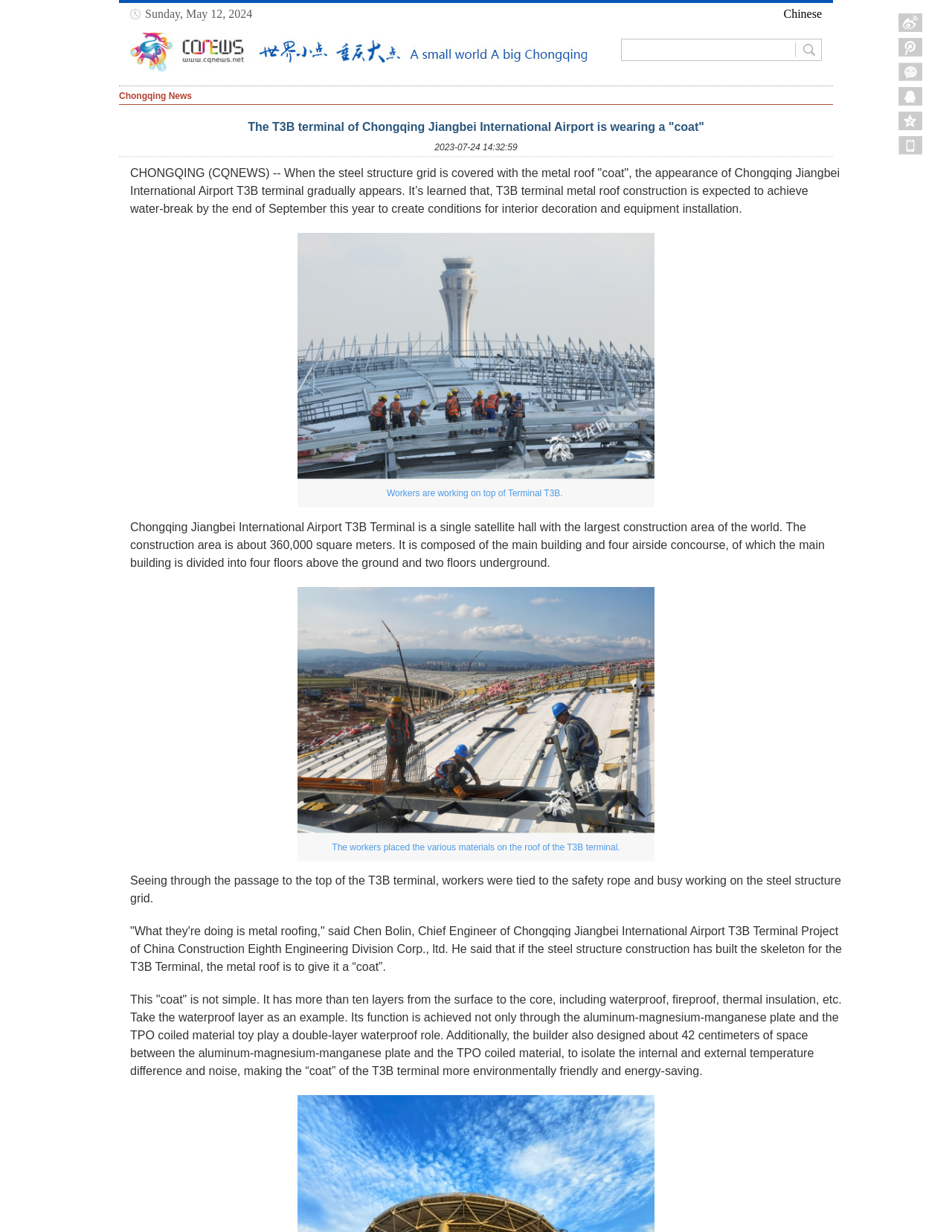What is the airport terminal being discussed? Observe the screenshot and provide a one-word or short phrase answer.

Chongqing Jiangbei International Airport T3B terminal